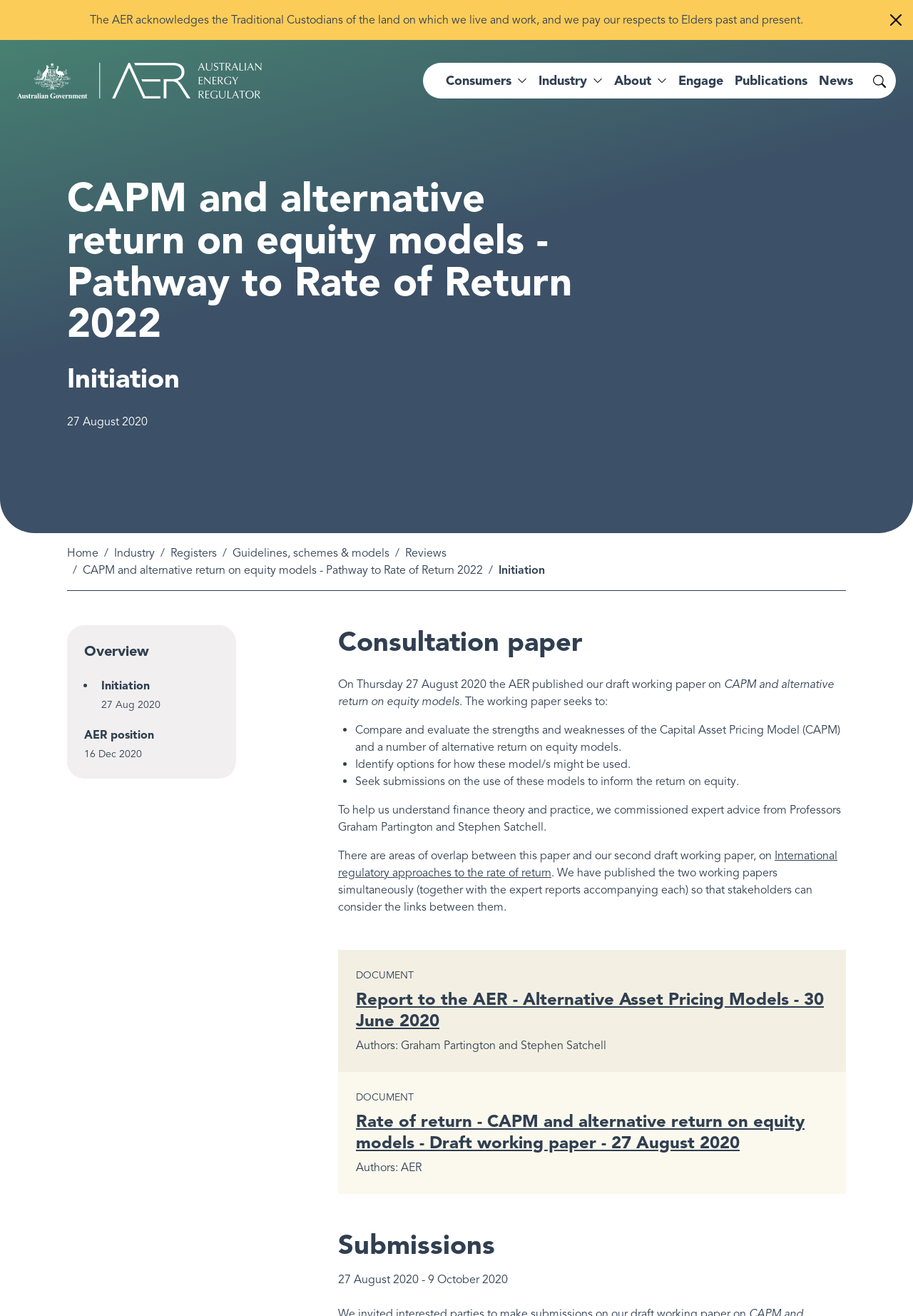Provide an in-depth description of the elements and layout of the webpage.

The webpage is about the Australian Energy Regulator (AER) and its initiation of a project related to CAPM and alternative return on equity models. At the top right corner, there is a "Close" button. Below it, there is a statement acknowledging the Traditional Custodians of the land. 

On the top left, there is the Australian Energy Regulator's logo, which is an image, and a link to the regulator's main page. Next to it, there is a main navigation menu with buttons for "Consumers", "Industry", "About", "Engage", "Publications", and "News". 

On the top right, there is a search button. Below the navigation menu, there is a heading "CAPM and alternative return on equity models - Pathway to Rate of Return 2022" and a subheading "Initiation". 

There is a breadcrumb navigation menu below, showing the path from "Home" to "Industry" to "Registers" to "Guidelines, schemes & models" to "Reviews" to the current page. 

The main content of the page is divided into sections, including "Overview", "Consultation paper", and "Submissions". In the "Overview" section, there is a link to an "Overview" page. 

In the "Consultation paper" section, there is a description of the working paper, which compares and evaluates the strengths and weaknesses of the Capital Asset Pricing Model (CAPM) and alternative return on equity models. The paper also identifies options for how these models might be used and seeks submissions on the use of these models to inform the return on equity. 

There are two reports mentioned in this section, one from Professors Graham Partington and Stephen Satchell, and another on international regulatory approaches to the rate of return. 

In the "Submissions" section, there are two submission periods mentioned, one from 27 August 2020 to 9 October 2020. 

At the bottom of the page, there is a "Back to top" button.